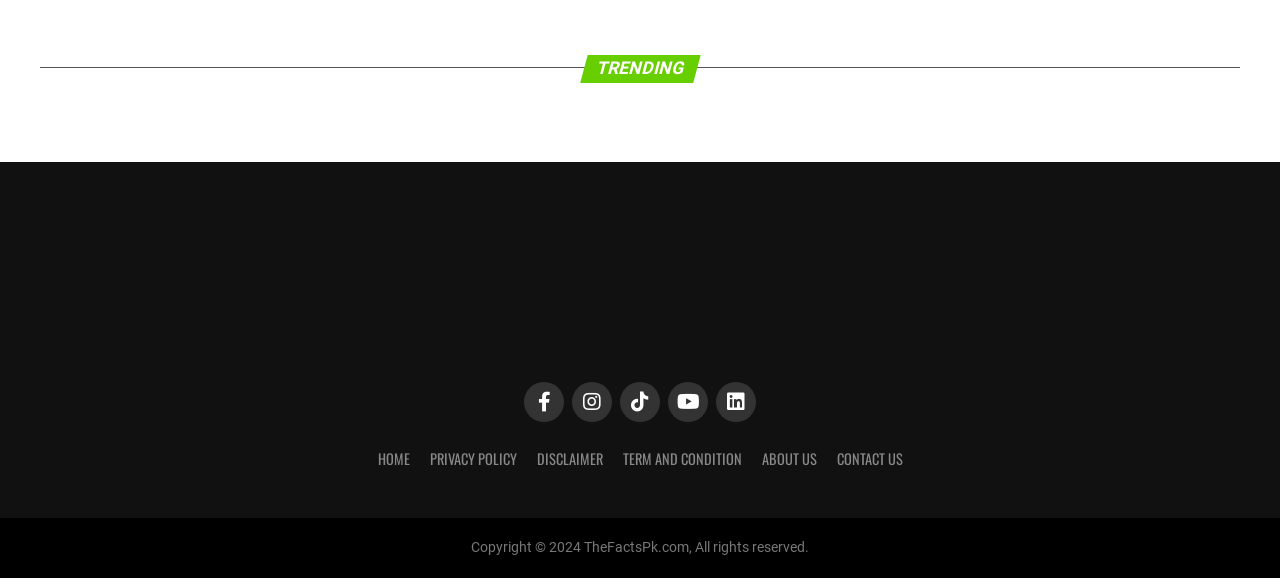What is the topic of the guide mentioned on the webpage?
Answer the question with a single word or phrase derived from the image.

Affiliate marketing